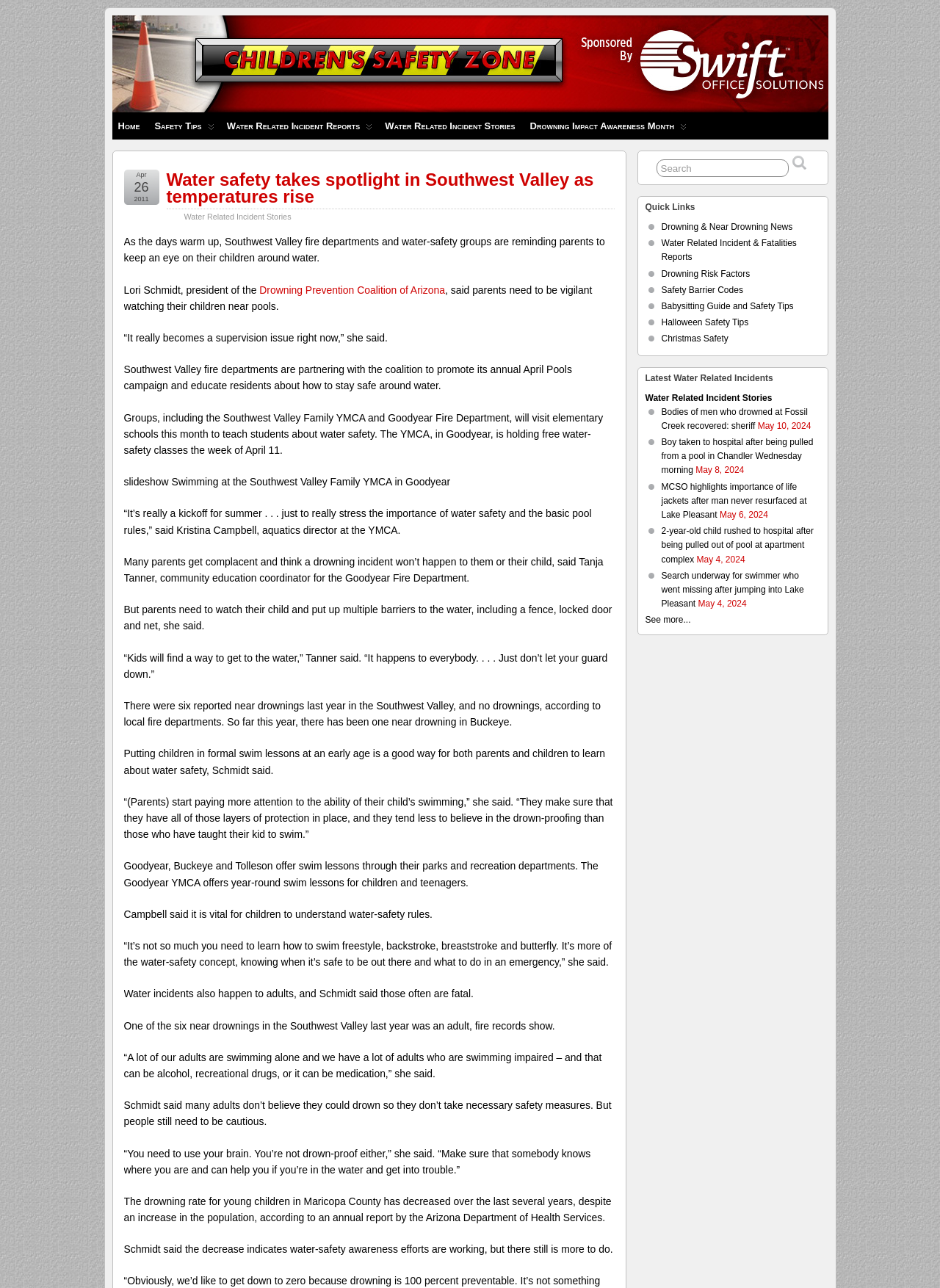Pinpoint the bounding box coordinates of the clickable area needed to execute the instruction: "Click the 'See more...' link". The coordinates should be specified as four float numbers between 0 and 1, i.e., [left, top, right, bottom].

[0.686, 0.477, 0.735, 0.485]